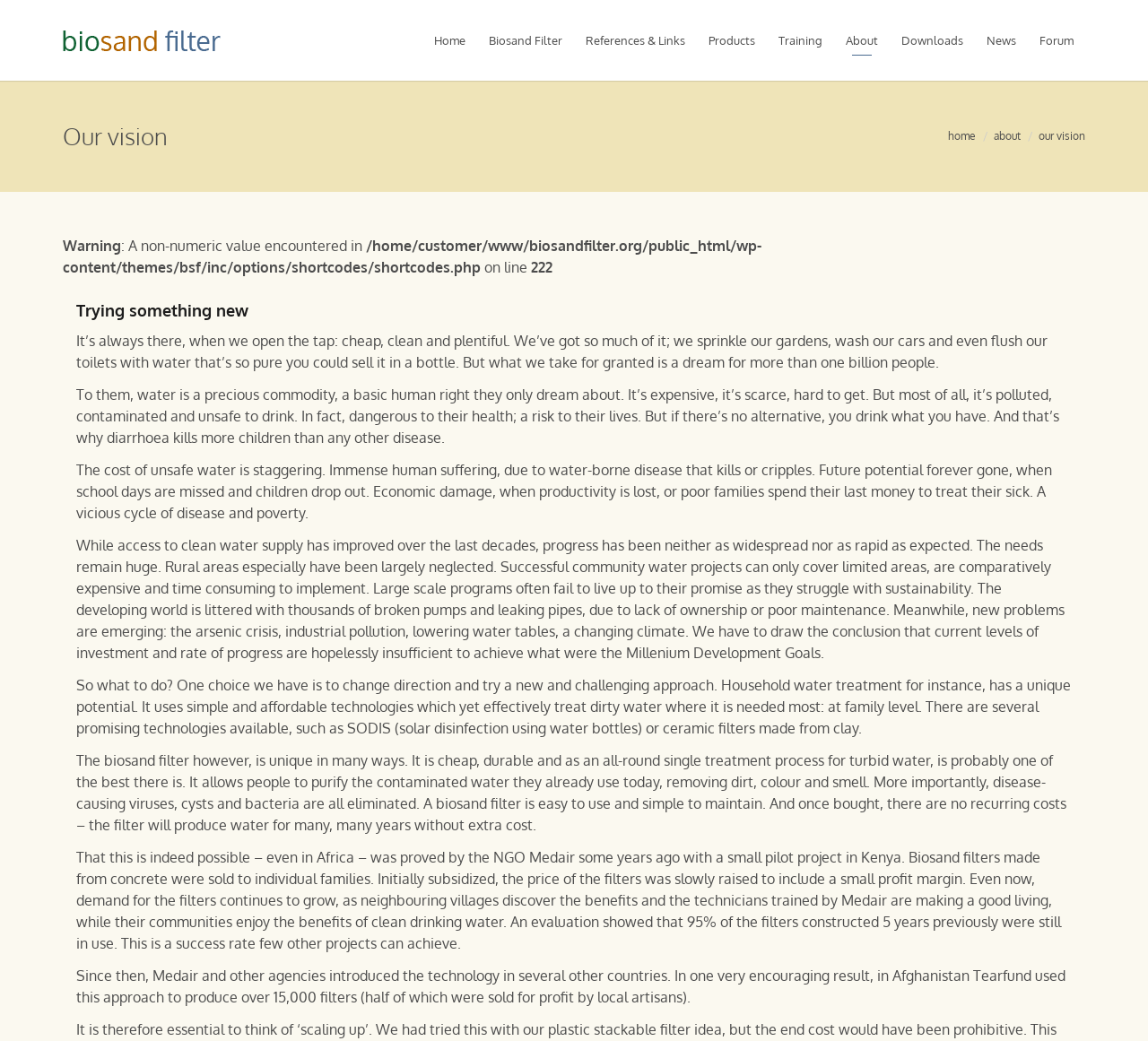Identify the bounding box for the described UI element: "alt="Biosand filter"".

[0.055, 0.0, 0.214, 0.078]